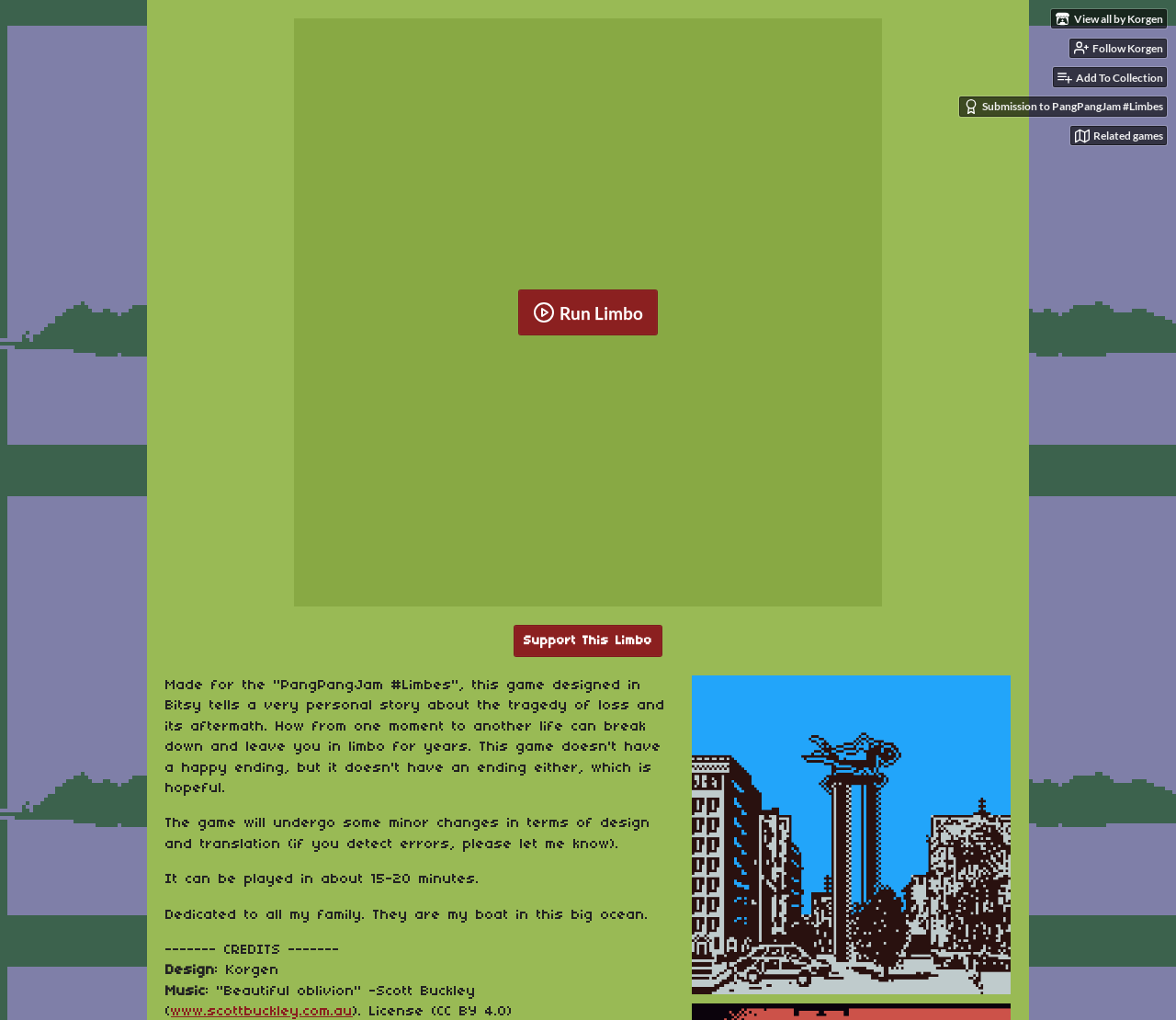Please identify the bounding box coordinates of the region to click in order to complete the task: "View all games by Korgen". The coordinates must be four float numbers between 0 and 1, specified as [left, top, right, bottom].

[0.894, 0.009, 0.992, 0.028]